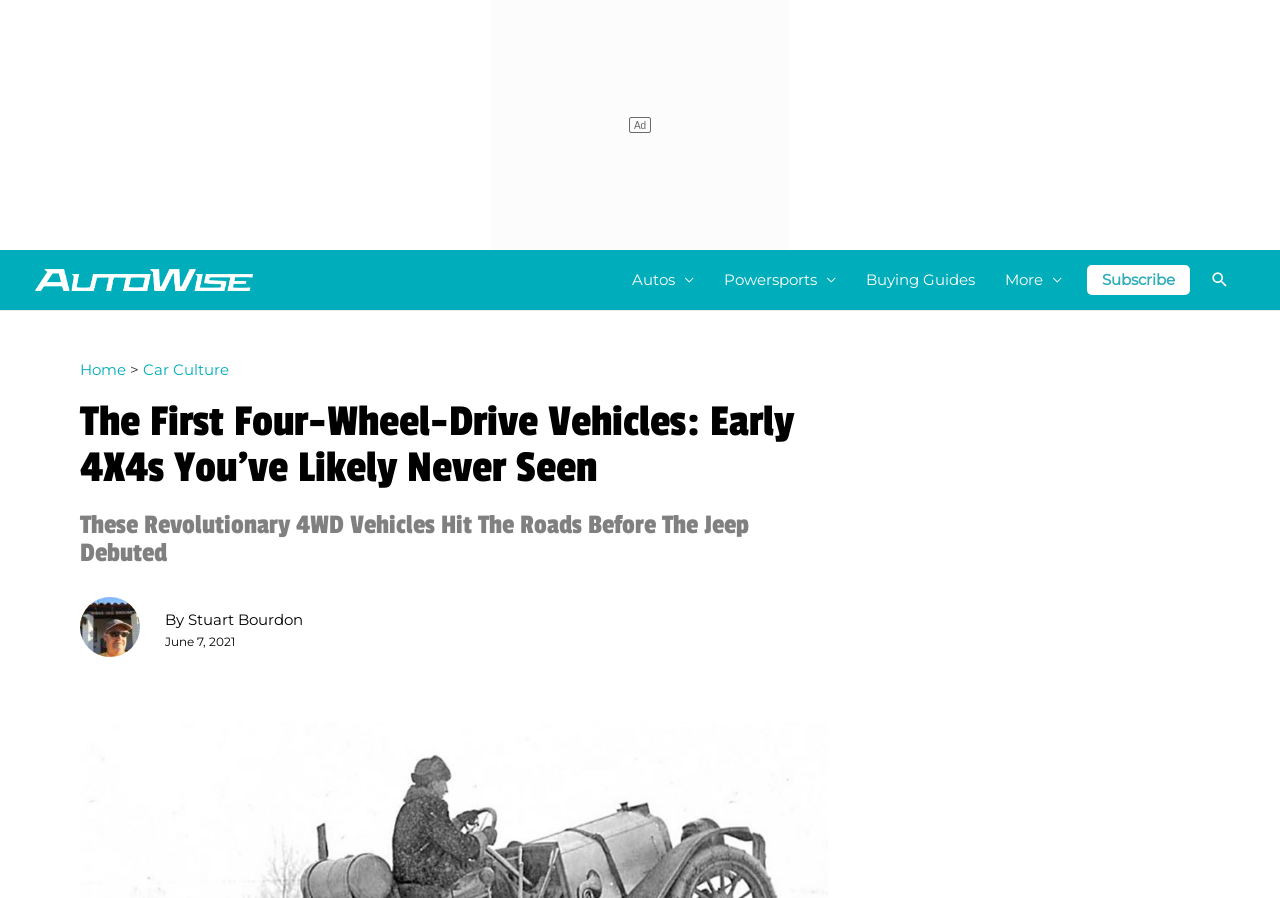Using a single word or phrase, answer the following question: 
What is the name of the website?

Autowise